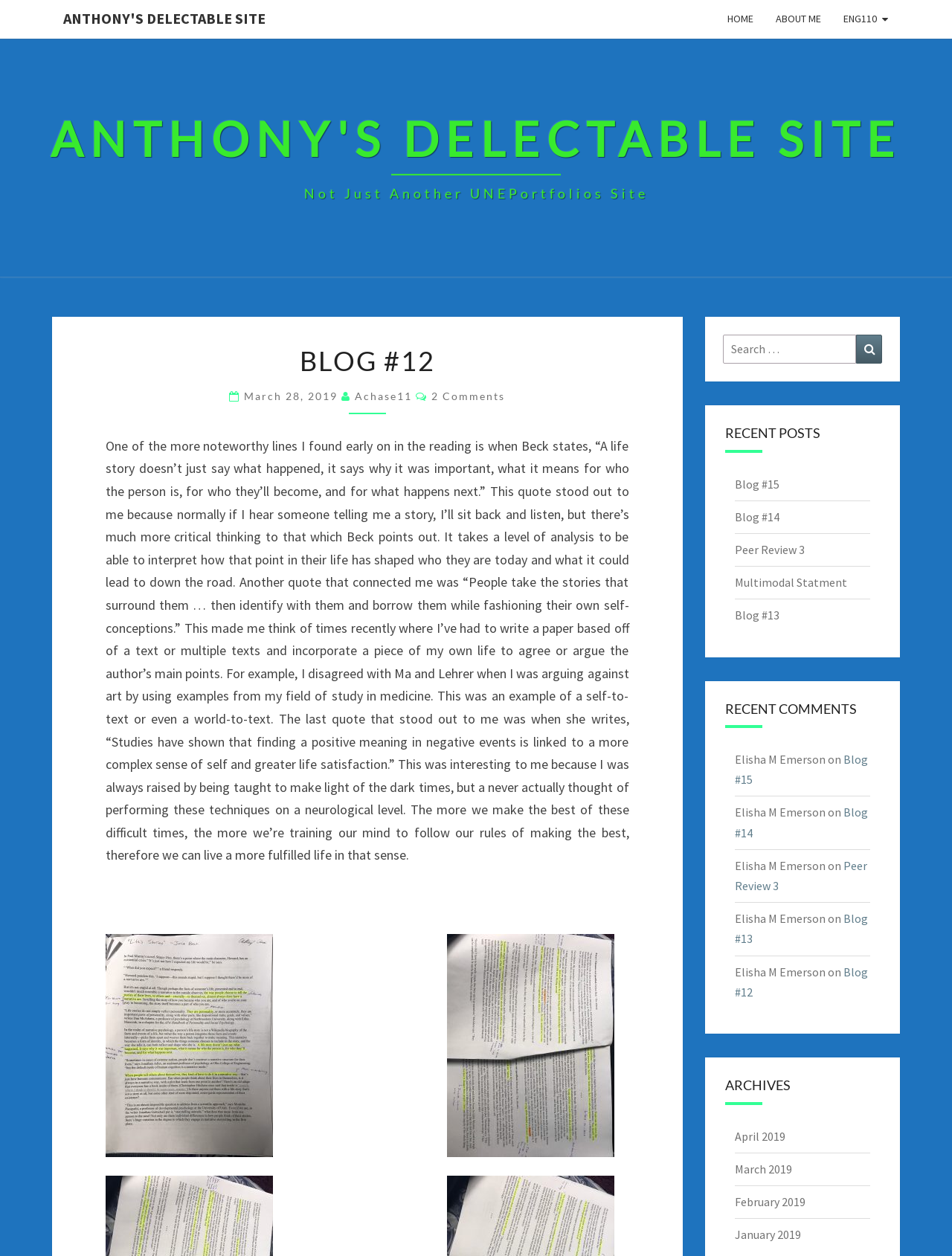Find the bounding box coordinates of the area that needs to be clicked in order to achieve the following instruction: "View 'RECENT POSTS'". The coordinates should be specified as four float numbers between 0 and 1, i.e., [left, top, right, bottom].

[0.74, 0.323, 0.945, 0.351]